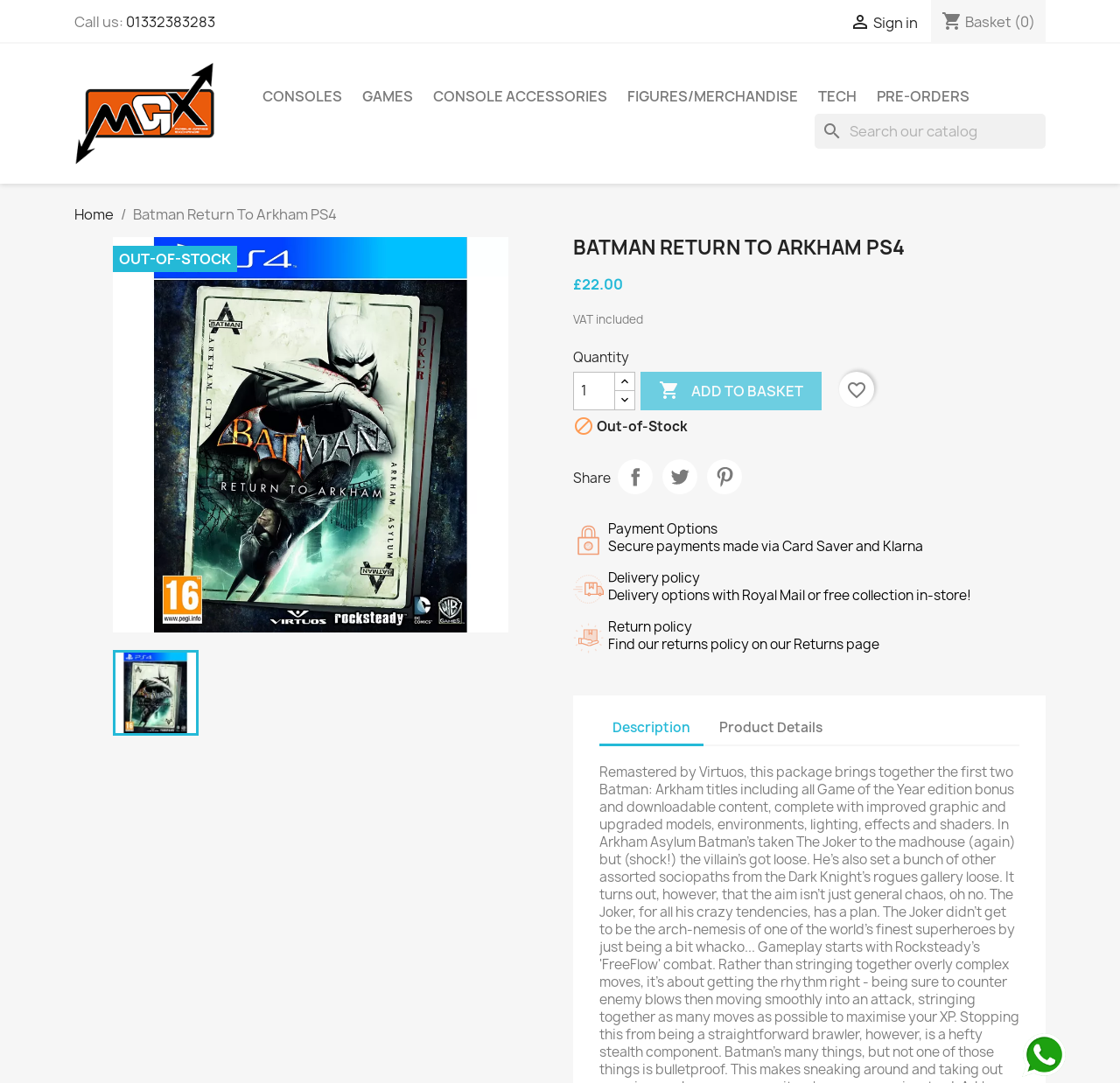Refer to the screenshot and answer the following question in detail:
What are the payment options?

The payment options are mentioned on the webpage, specifically in the section below the product details, as Card Saver and Klarna, indicating that these are the secure payment methods accepted by the website.